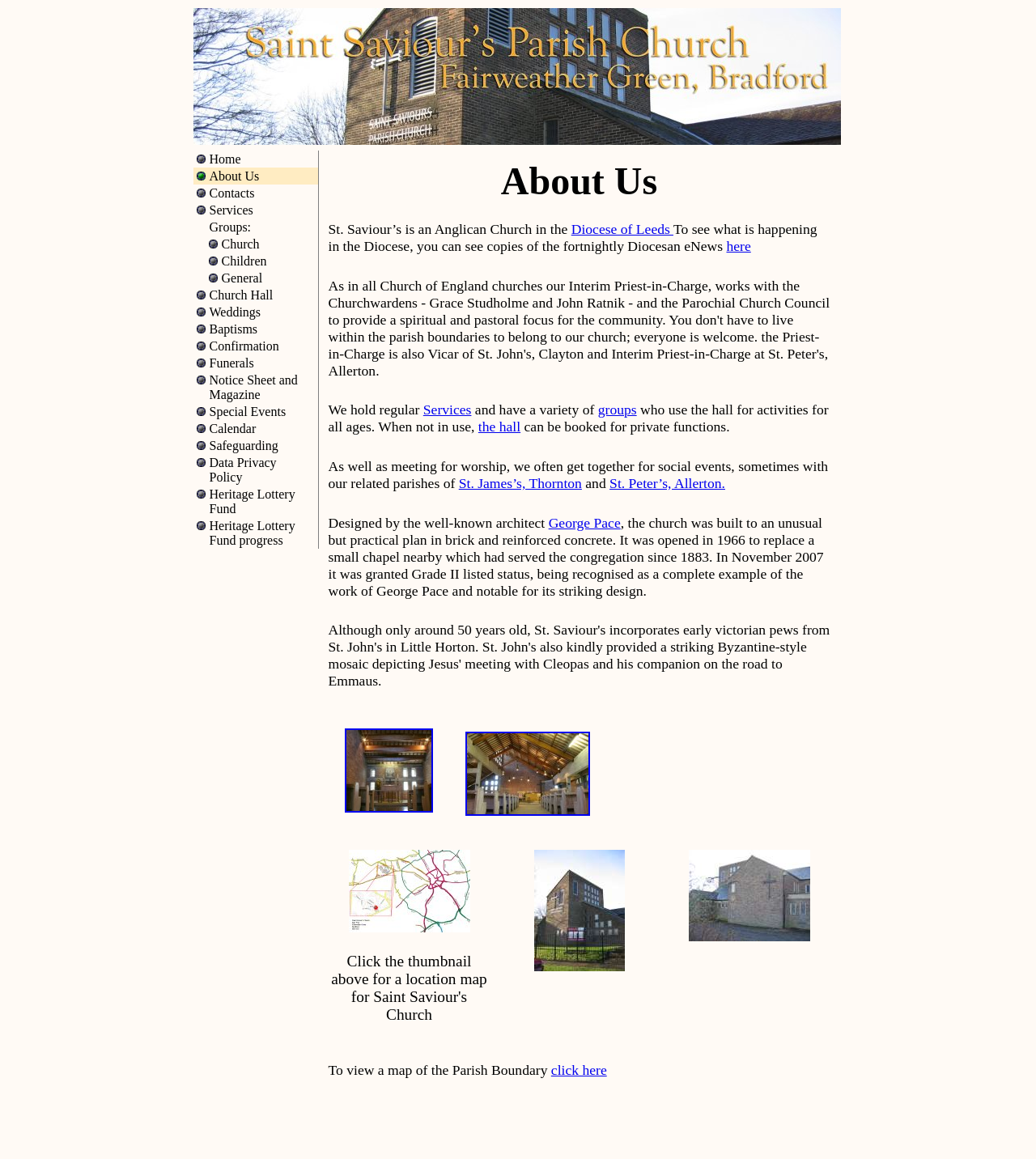Can you show the bounding box coordinates of the region to click on to complete the task described in the instruction: "Click the Home link"?

[0.186, 0.13, 0.307, 0.145]